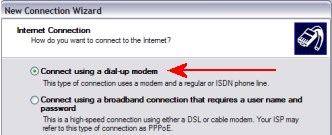Present a detailed portrayal of the image.

The image depicts a user interface from a "New Connection Wizard," specifically focused on setting up an Internet connection. The window offers two options for connecting: 

1. **Connect using a dial-up modem**: This option highlights that this type of connection utilizes a modem paired with a standard or ISDN phone line. A descriptive text beneath this choice reinforces that it's suited for those using older dial-up technology.

2. **Connect using a broadband connection that requires a user name and password**: This alternative suggests a faster connection type, referencing the use of DSL or cable modems, with a note indicating that ISPs may characterize it as PPPoE.

A prominent arrow (not visible in the description) indicates a focus on the dial-up modem option, guiding users towards selecting this method if they prefer or need to use dial-up technology rather than broadband options. The overall layout suggests an intuitive design, making it user-friendly for individuals configuring their Internet settings.